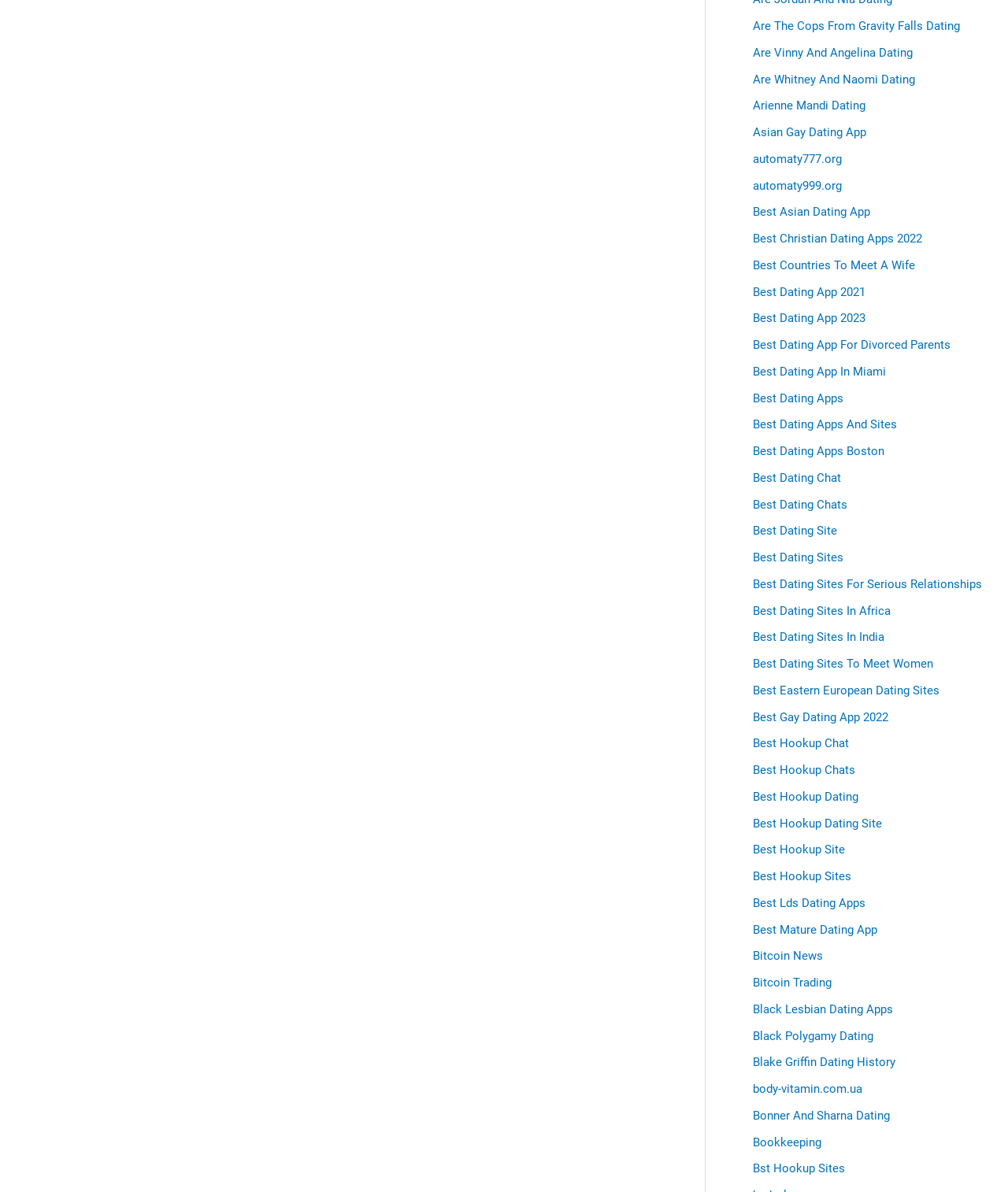Given the description "Terms of Use", determine the bounding box of the corresponding UI element.

None